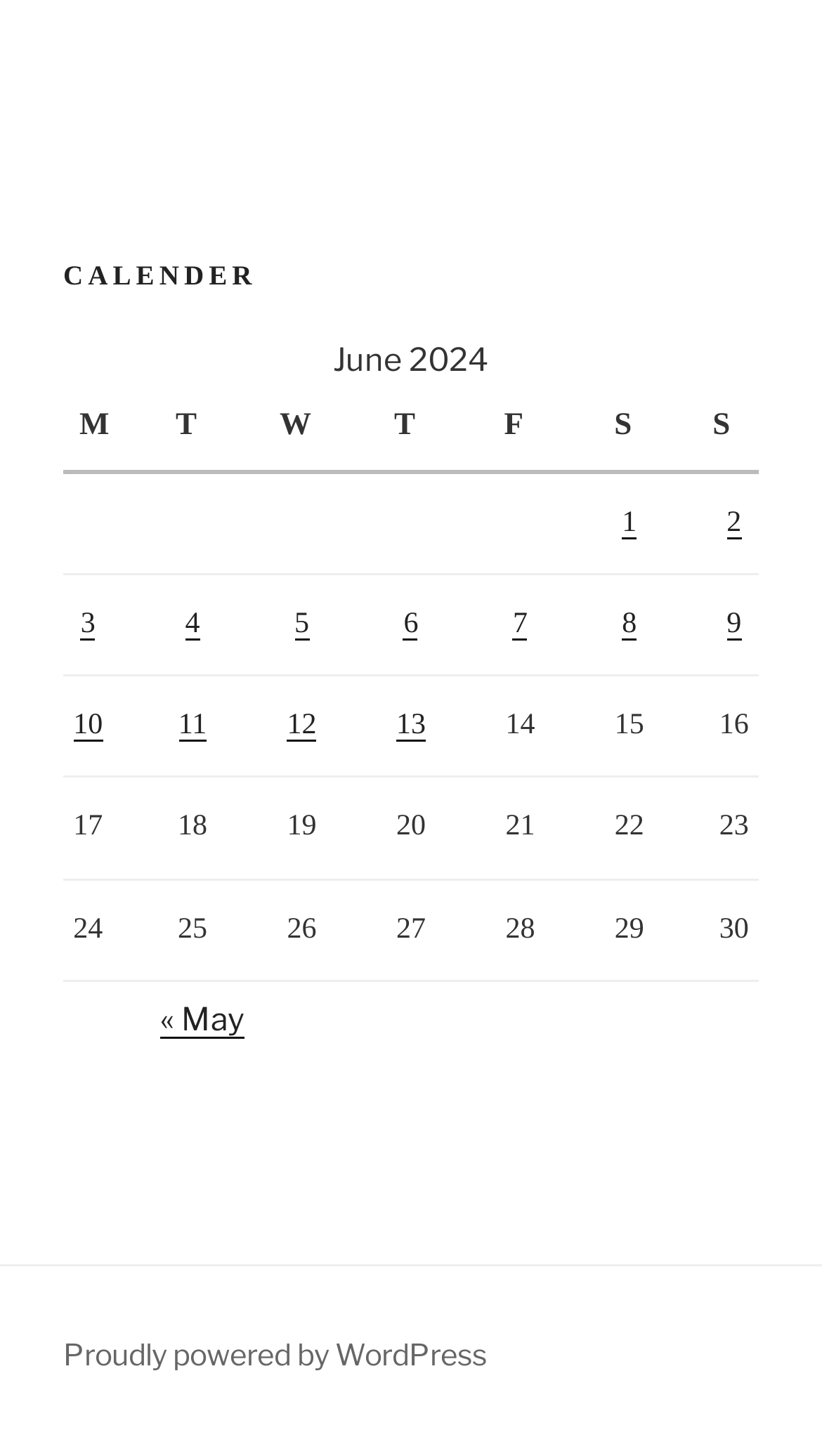Find the bounding box coordinates of the clickable element required to execute the following instruction: "View posts published on June 10, 2024". Provide the coordinates as four float numbers between 0 and 1, i.e., [left, top, right, bottom].

[0.089, 0.488, 0.125, 0.51]